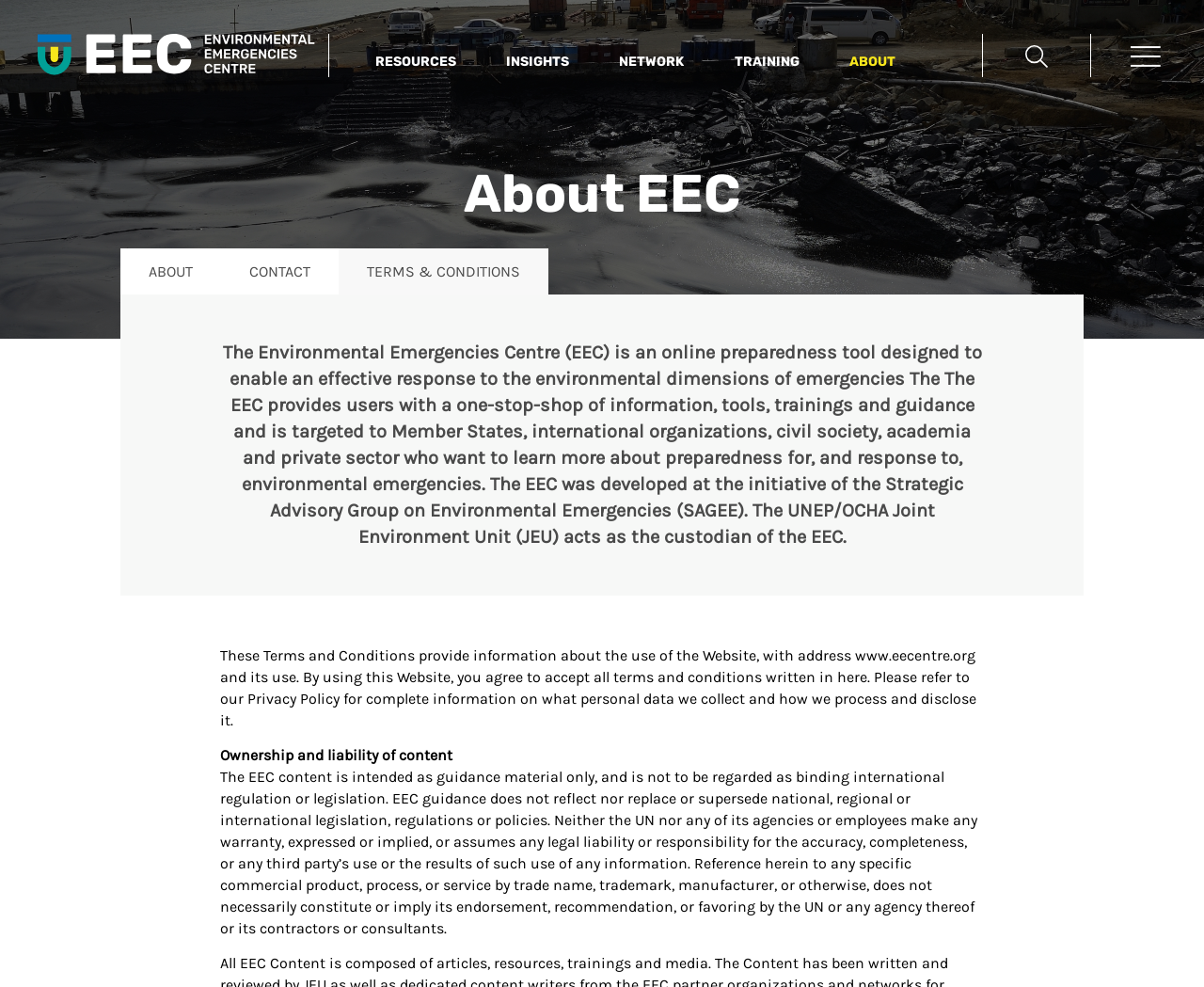Please identify the bounding box coordinates for the region that you need to click to follow this instruction: "Go to the ABOUT page".

[0.706, 0.054, 0.744, 0.093]